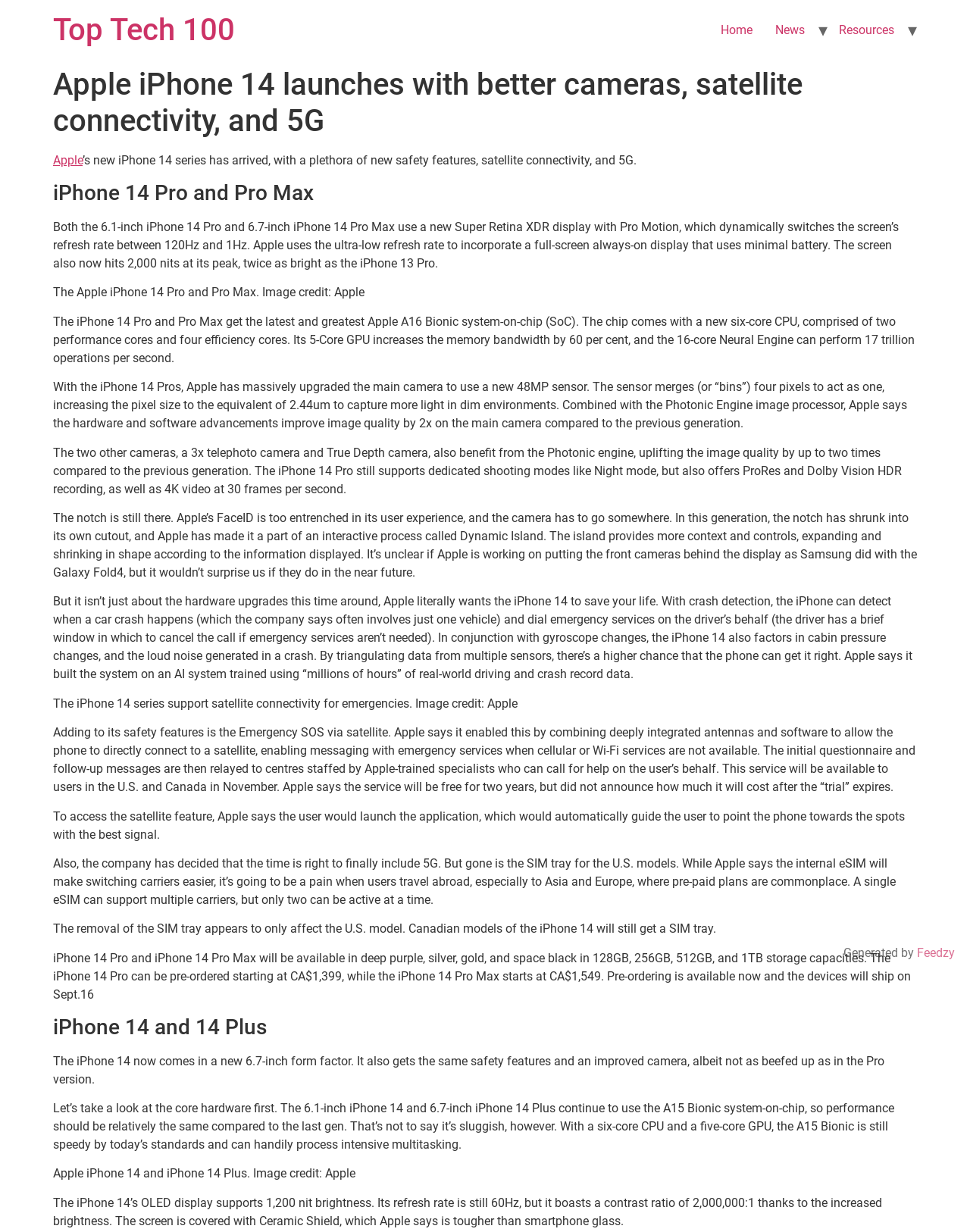Use the details in the image to answer the question thoroughly: 
What is the new feature of iPhone 14 Pro and Pro Max?

The new feature of iPhone 14 Pro and Pro Max is Dynamic Island, which is an interactive process that provides more context and controls, expanding and shrinking in shape according to the information displayed.